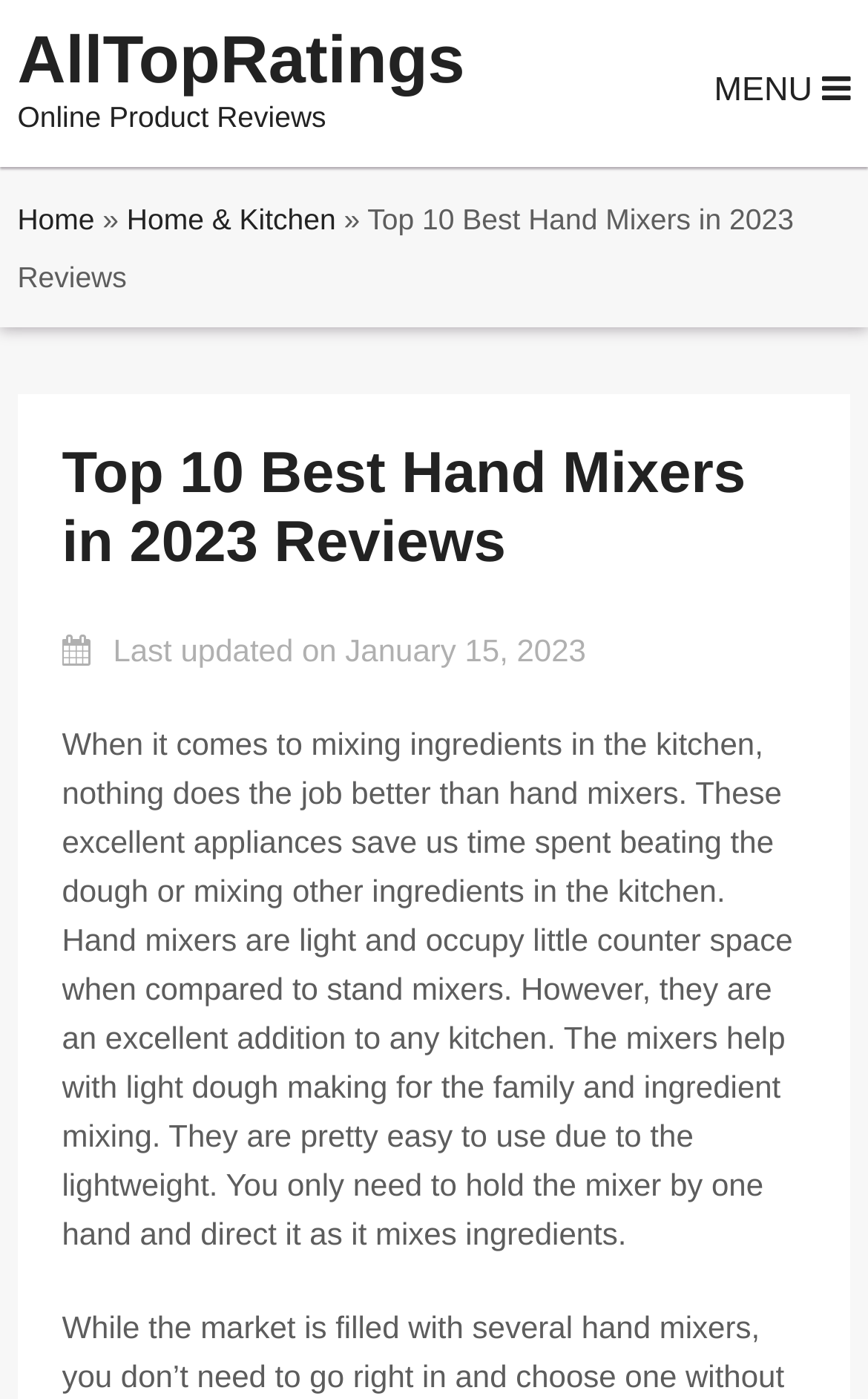Determine the bounding box coordinates (top-left x, top-left y, bottom-right x, bottom-right y) of the UI element described in the following text: Home & Kitchen

[0.146, 0.145, 0.387, 0.169]